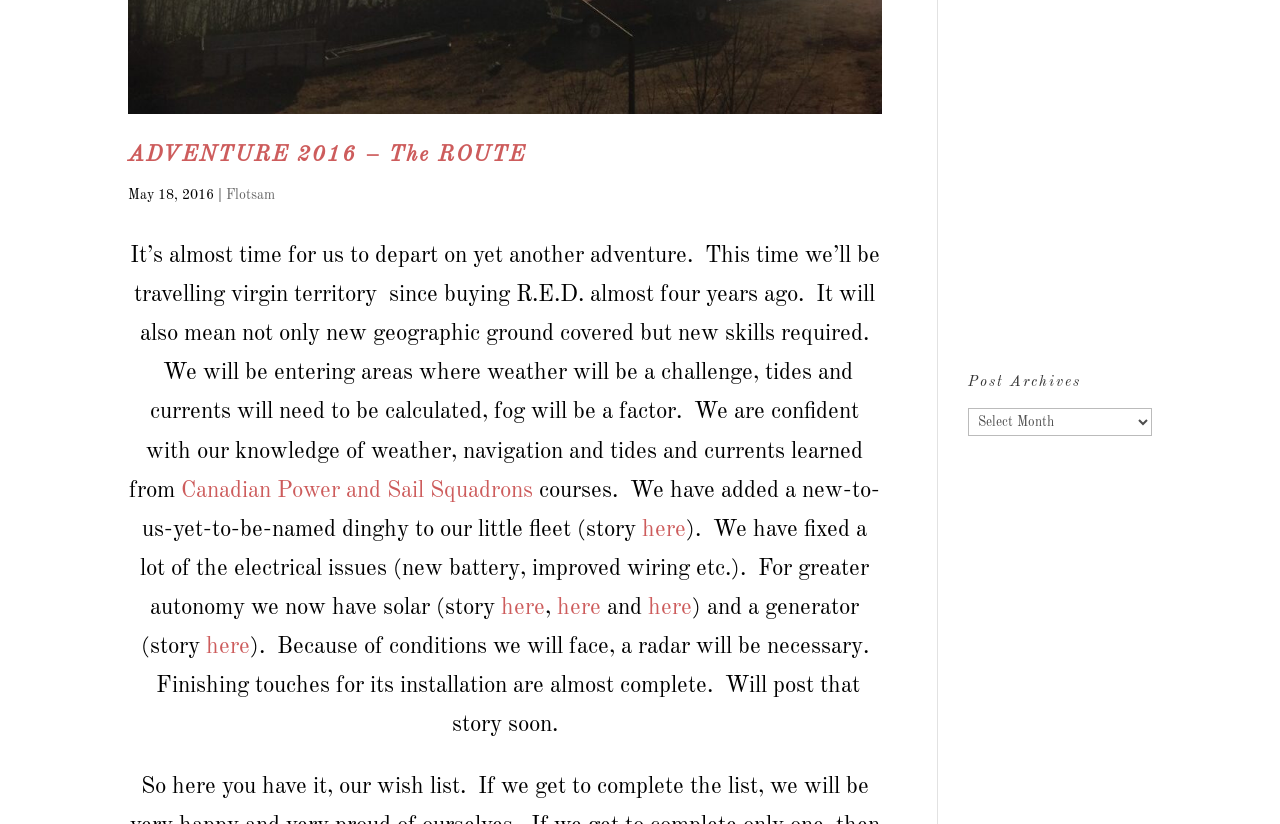Find the bounding box of the UI element described as follows: "here".

[0.507, 0.723, 0.541, 0.751]